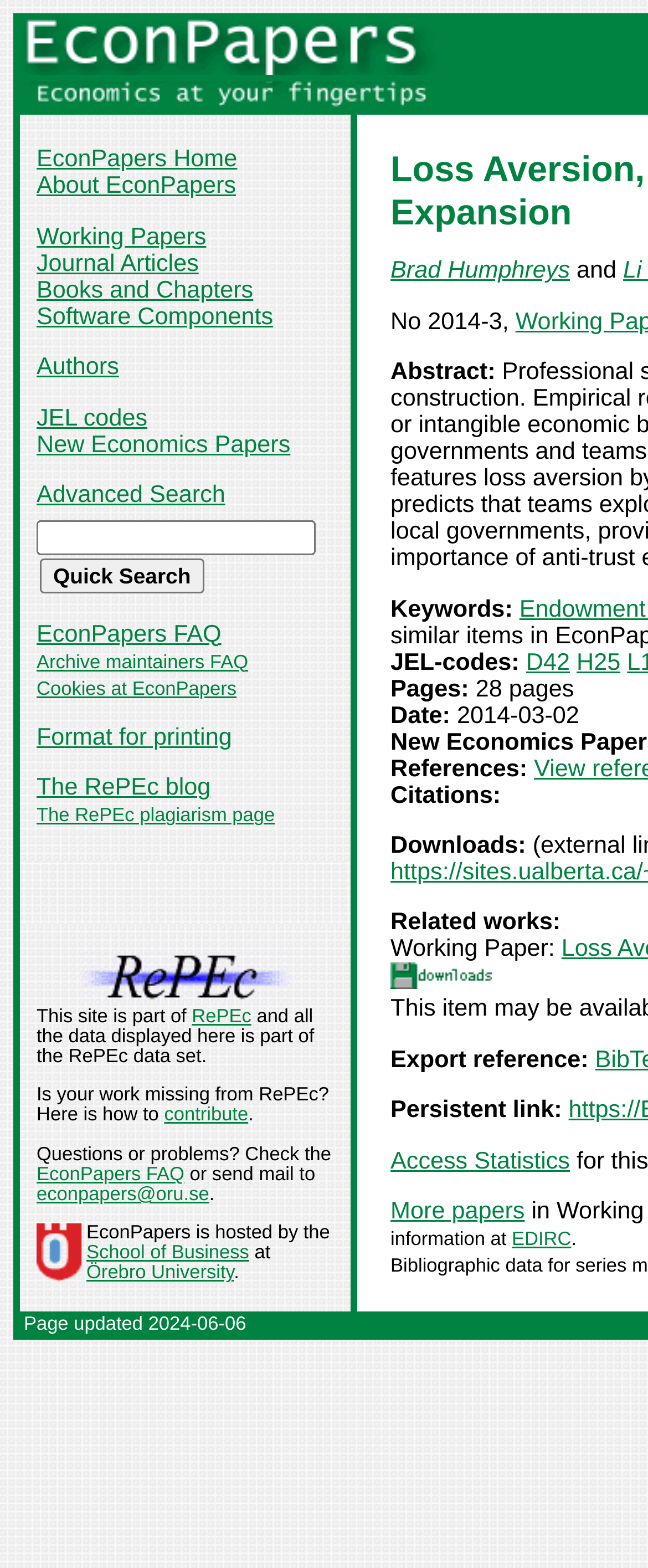Give a complete and precise description of the webpage's appearance.

This webpage is about EconPapers, a platform for economics research papers. At the top, there is a header section with a logo and a navigation menu. The logo is an image with the text "EconPapers" next to it. The navigation menu consists of several links, including "EconPapers Home", "About EconPapers", "Working Papers", "Journal Articles", and others.

Below the header section, there is a main content area with several sections. The first section displays information about a specific research paper, including the authors, "Brad Humphreys" and "Li Zhou", and an abstract. The abstract is a brief summary of the paper's content. There are also links to related keywords, such as "D42" and "H25", which are likely JEL codes.

The paper's details section includes information about the number of pages, date, and references. There are also links to download the paper, access statistics, and more papers. Additionally, there is an image with a "Downloads" label.

The next section is about RePEc, a platform that EconPapers is part of. It explains that all data displayed on EconPapers is part of the RePEc data set. There is a link to contribute to RePEc and a FAQ section for questions or problems. The section also mentions that EconPapers is hosted by the School of Business at Örebro University.

At the bottom of the page, there is a footer section with a copyright notice and a "Page updated" date.